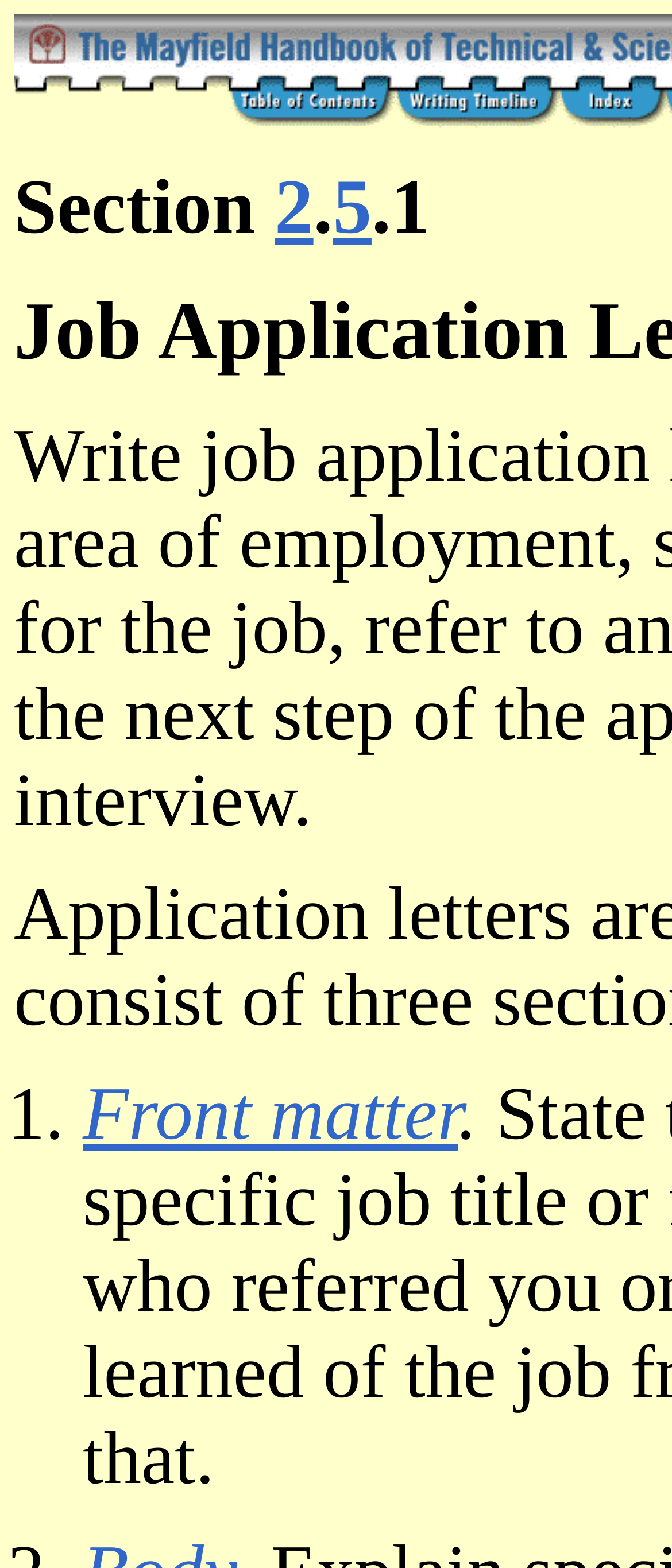Using the provided element description, identify the bounding box coordinates as (top-left x, top-left y, bottom-right x, bottom-right y). Ensure all values are between 0 and 1. Description: 2

[0.409, 0.104, 0.466, 0.159]